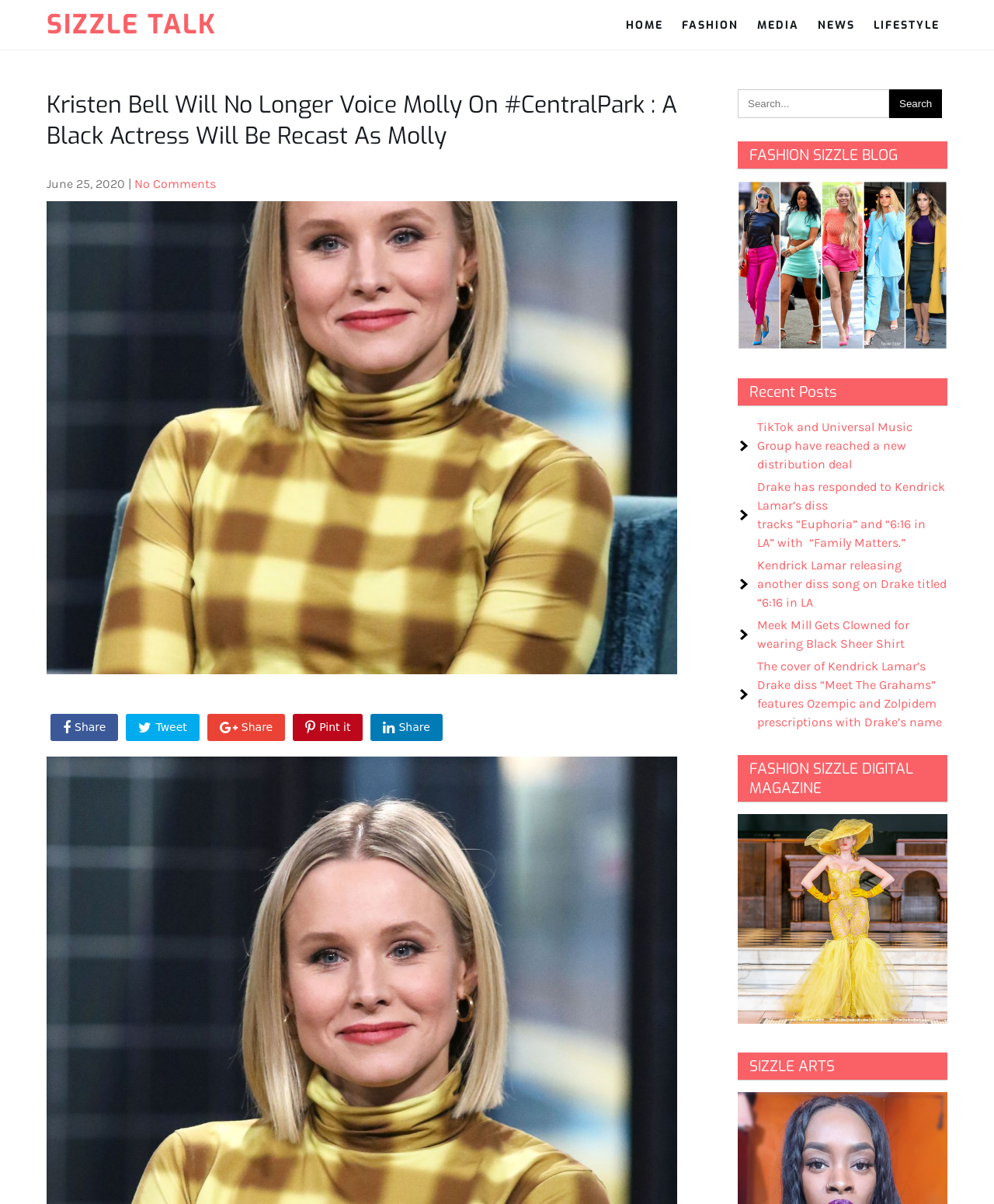Please identify the bounding box coordinates of the element's region that needs to be clicked to fulfill the following instruction: "Read recent post about TikTok and Universal Music Group". The bounding box coordinates should consist of four float numbers between 0 and 1, i.e., [left, top, right, bottom].

[0.762, 0.348, 0.918, 0.392]